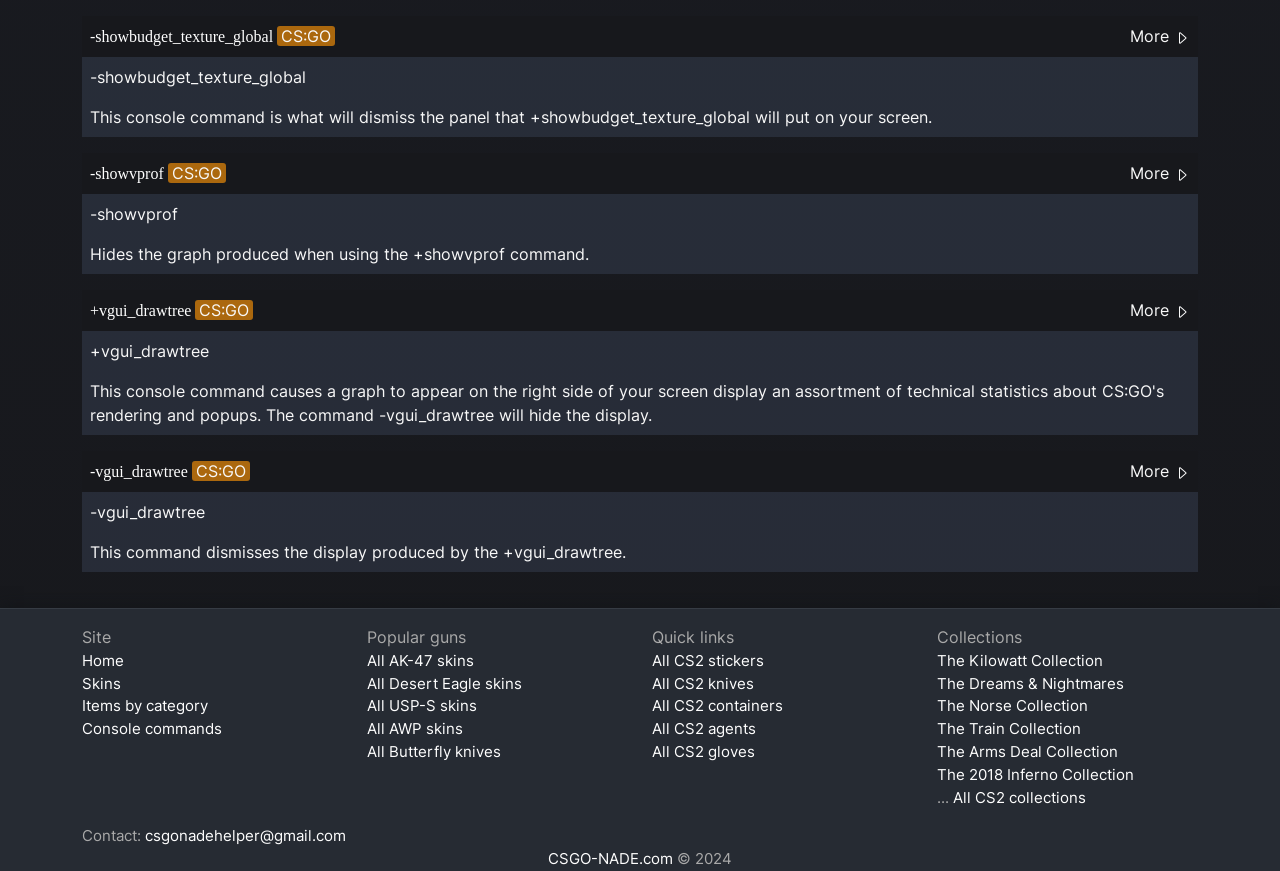Show the bounding box coordinates of the region that should be clicked to follow the instruction: "Click on the 'More' link next to '-showbudget_texture_global'."

[0.883, 0.03, 0.917, 0.053]